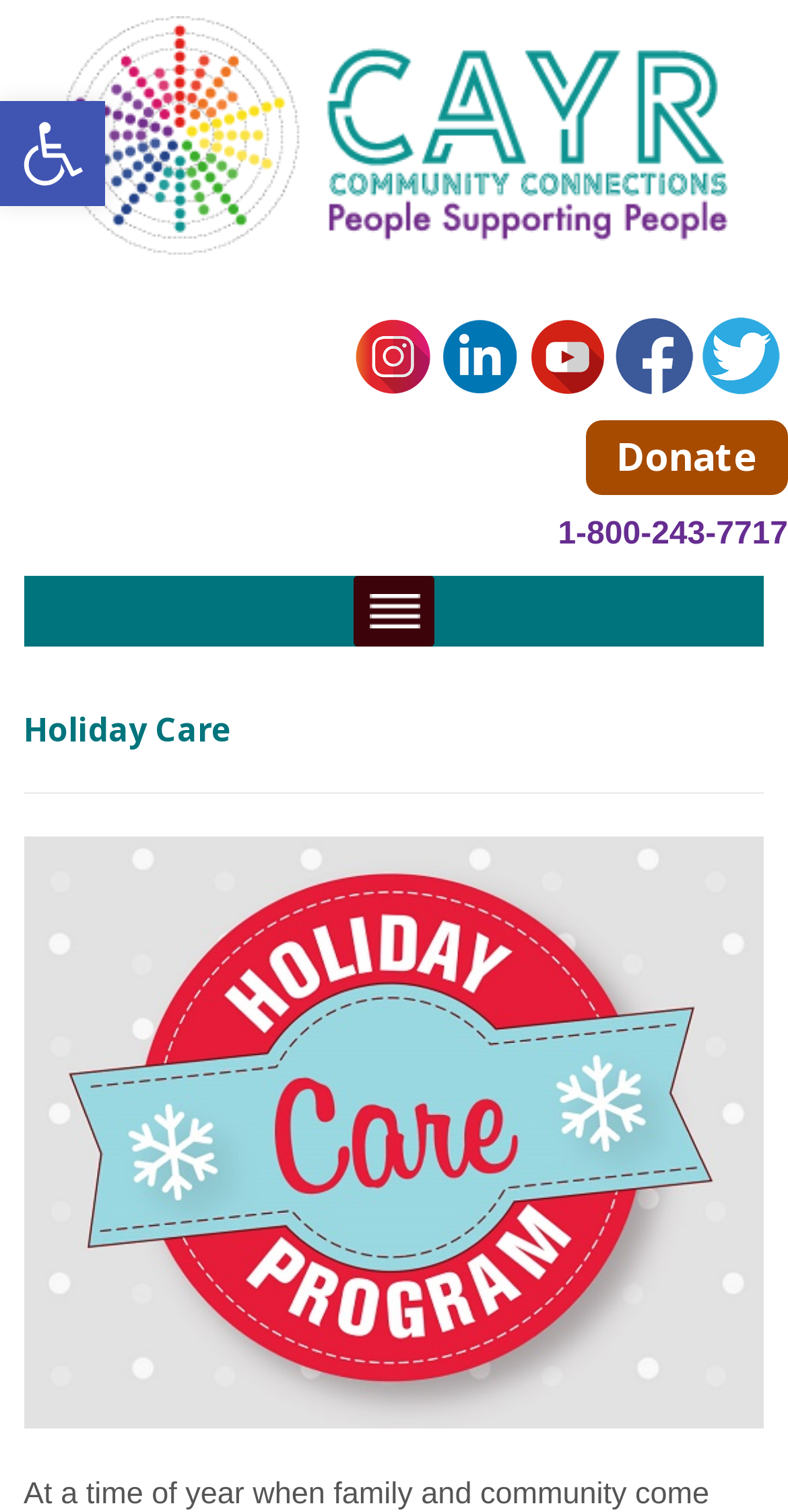Answer the question with a single word or phrase: 
What is the name of the organization?

CAYR COMMUNITY CONNECTIONS